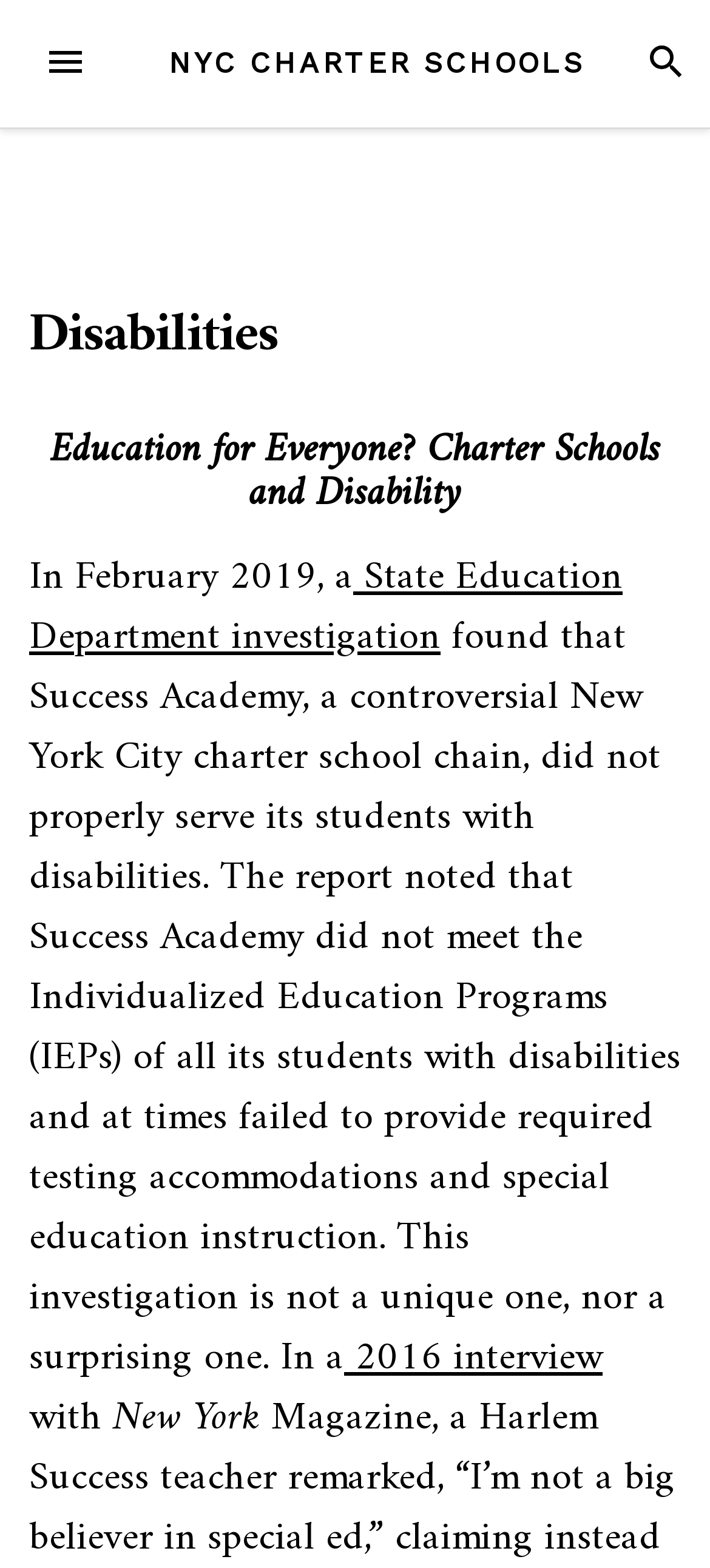Identify the bounding box coordinates for the UI element described by the following text: "Search". Provide the coordinates as four float numbers between 0 and 1, in the format [left, top, right, bottom].

[0.877, 0.014, 1.0, 0.065]